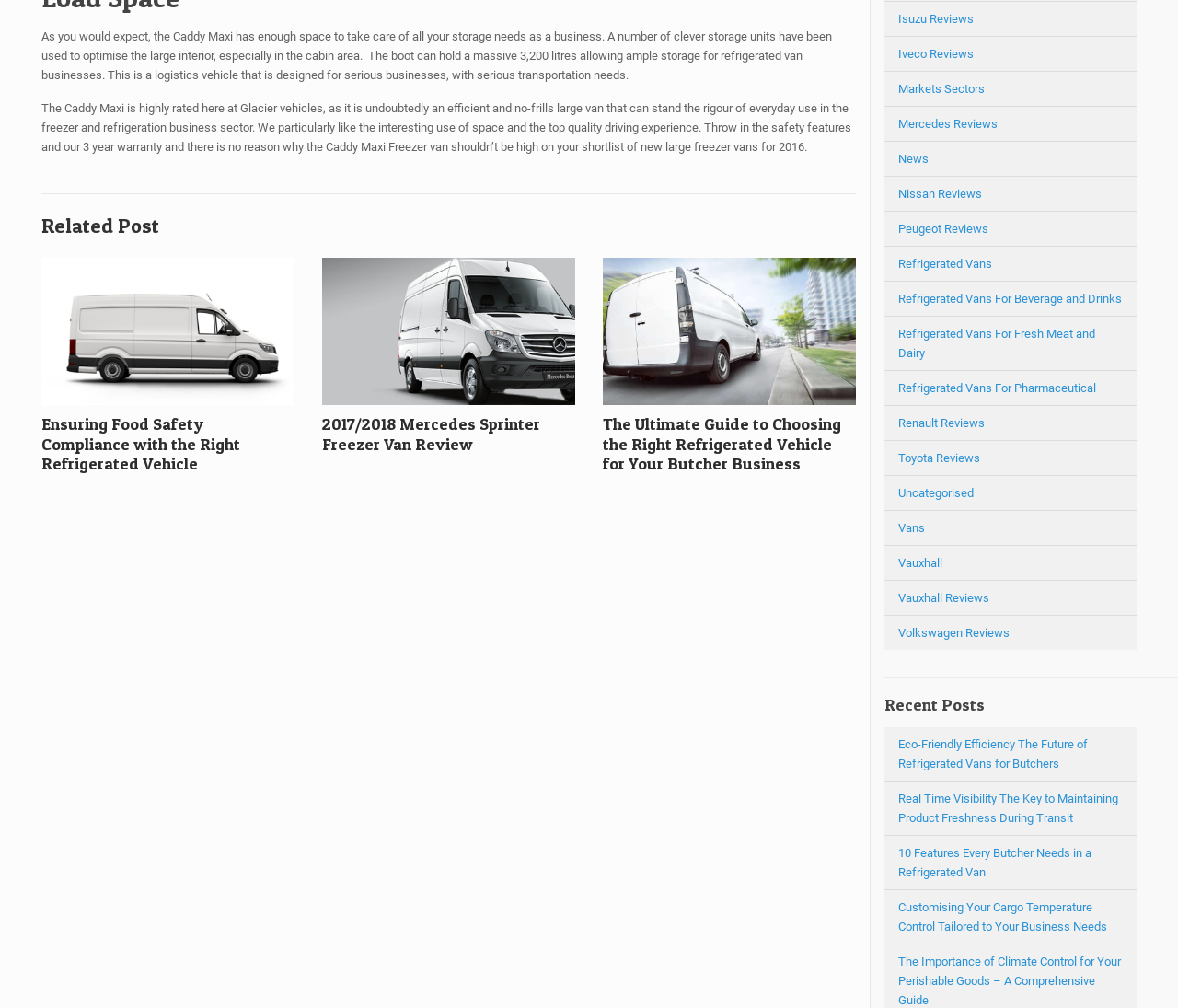Specify the bounding box coordinates of the element's area that should be clicked to execute the given instruction: "Read about the Caddy Maxi freezer van". The coordinates should be four float numbers between 0 and 1, i.e., [left, top, right, bottom].

[0.035, 0.029, 0.706, 0.081]